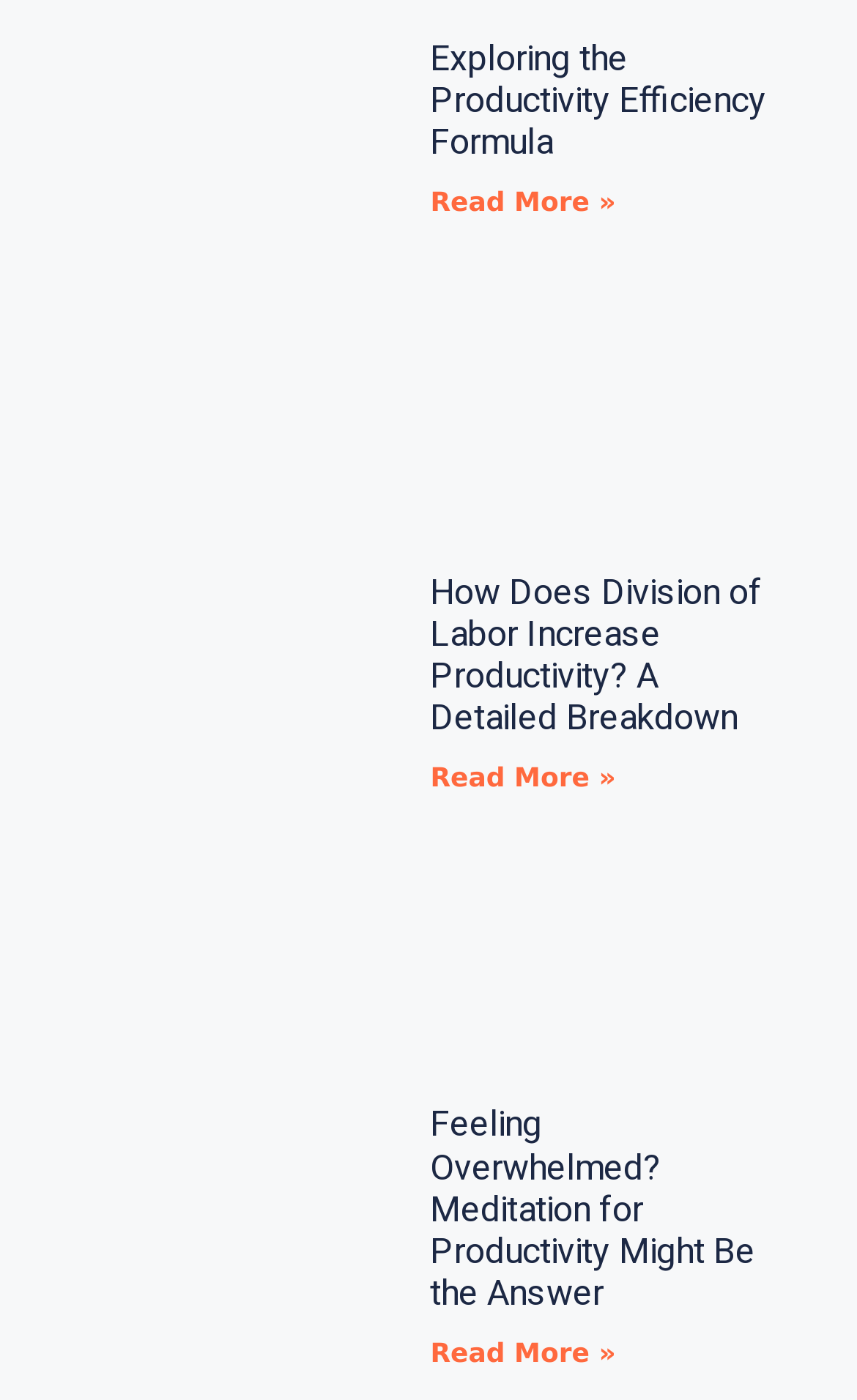Given the element description Facebook, specify the bounding box coordinates of the corresponding UI element in the format (top-left x, top-left y, bottom-right x, bottom-right y). All values must be between 0 and 1.

None